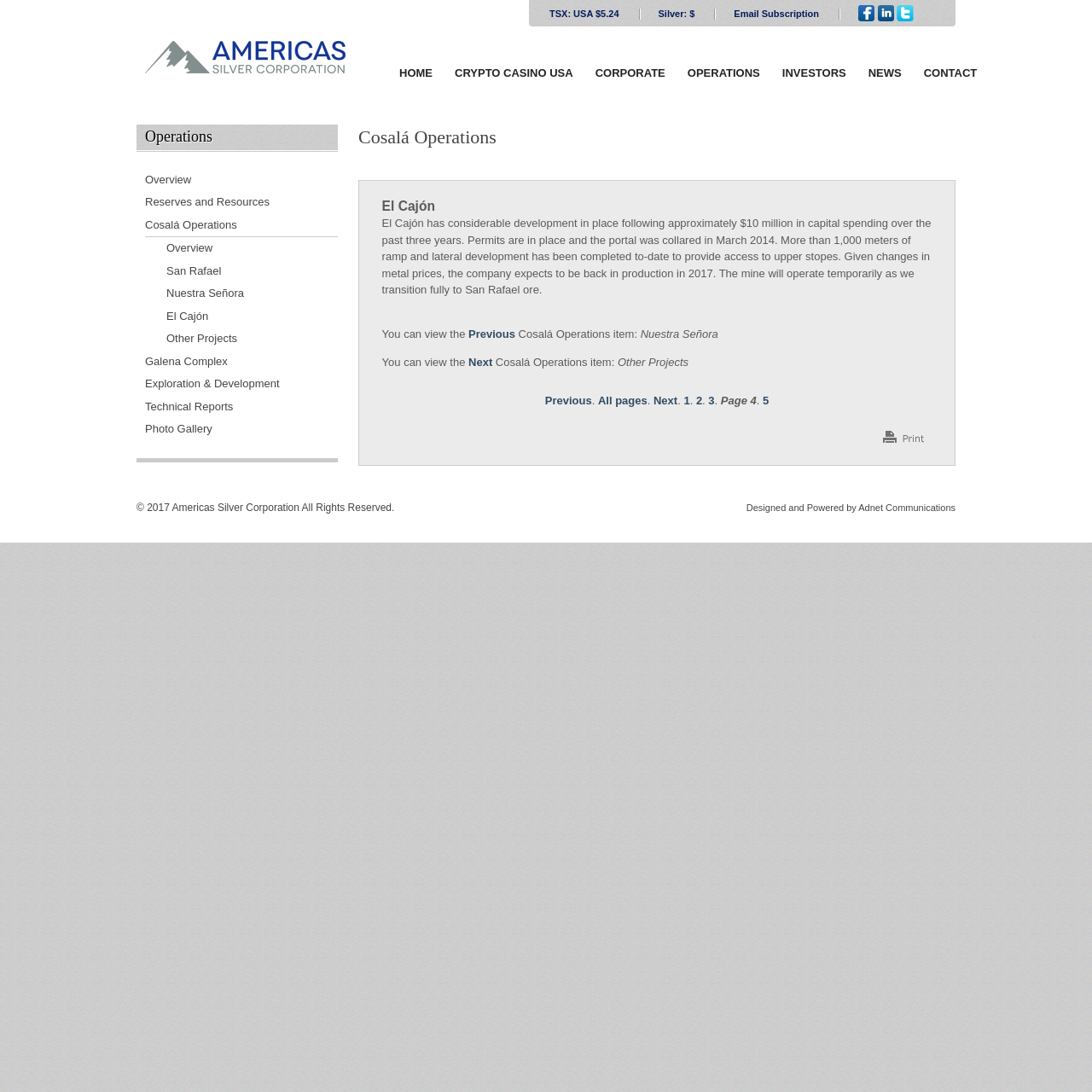What is the name of the mine being discussed?
Please answer the question with a single word or phrase, referencing the image.

El Cajón